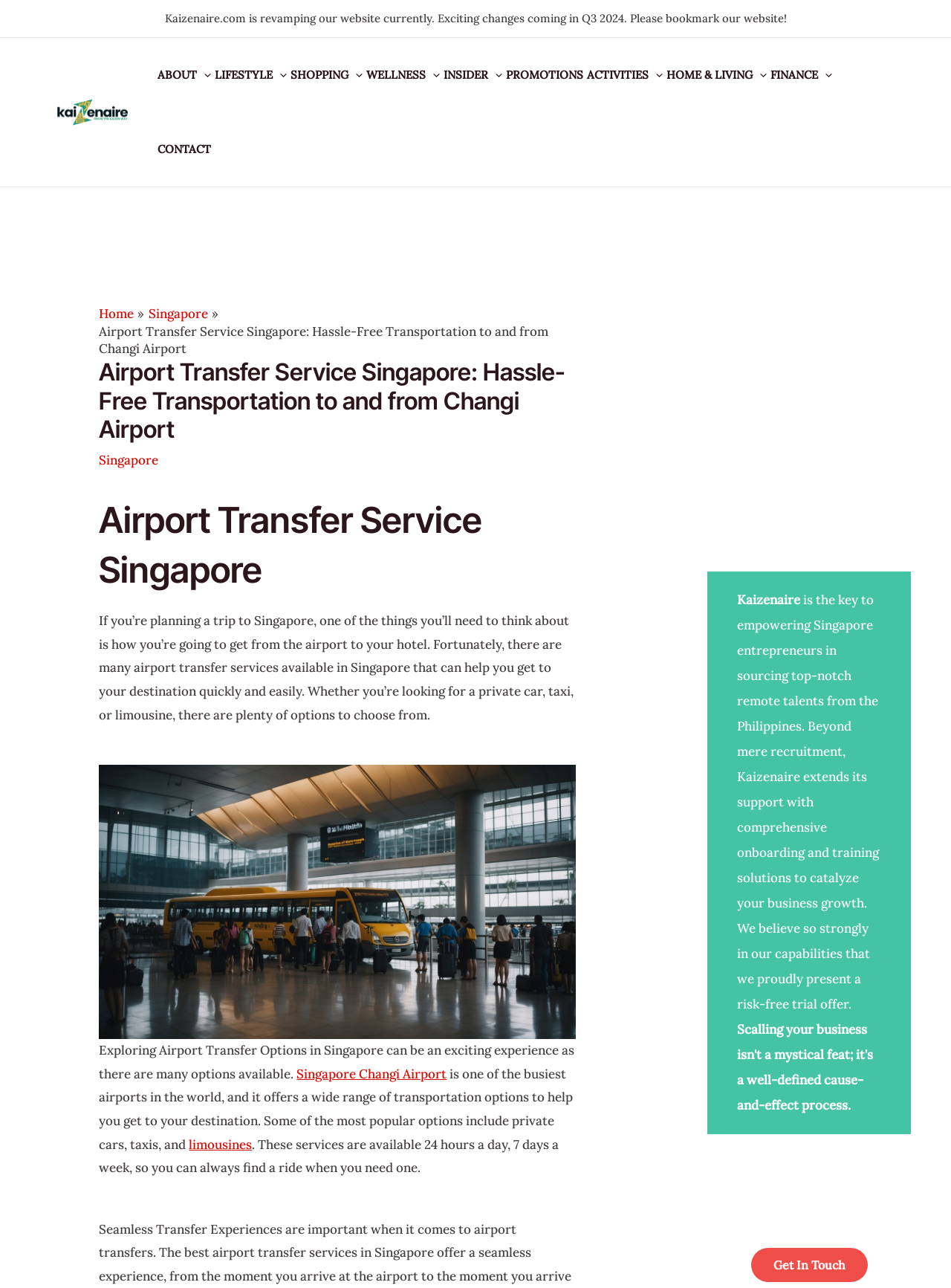What is the purpose of Kaizenaire?
Offer a detailed and full explanation in response to the question.

The purpose of Kaizenaire is to empower Singapore entrepreneurs in sourcing top-notch remote talents from the Philippines, and also provide comprehensive onboarding and training solutions to catalyze business growth.